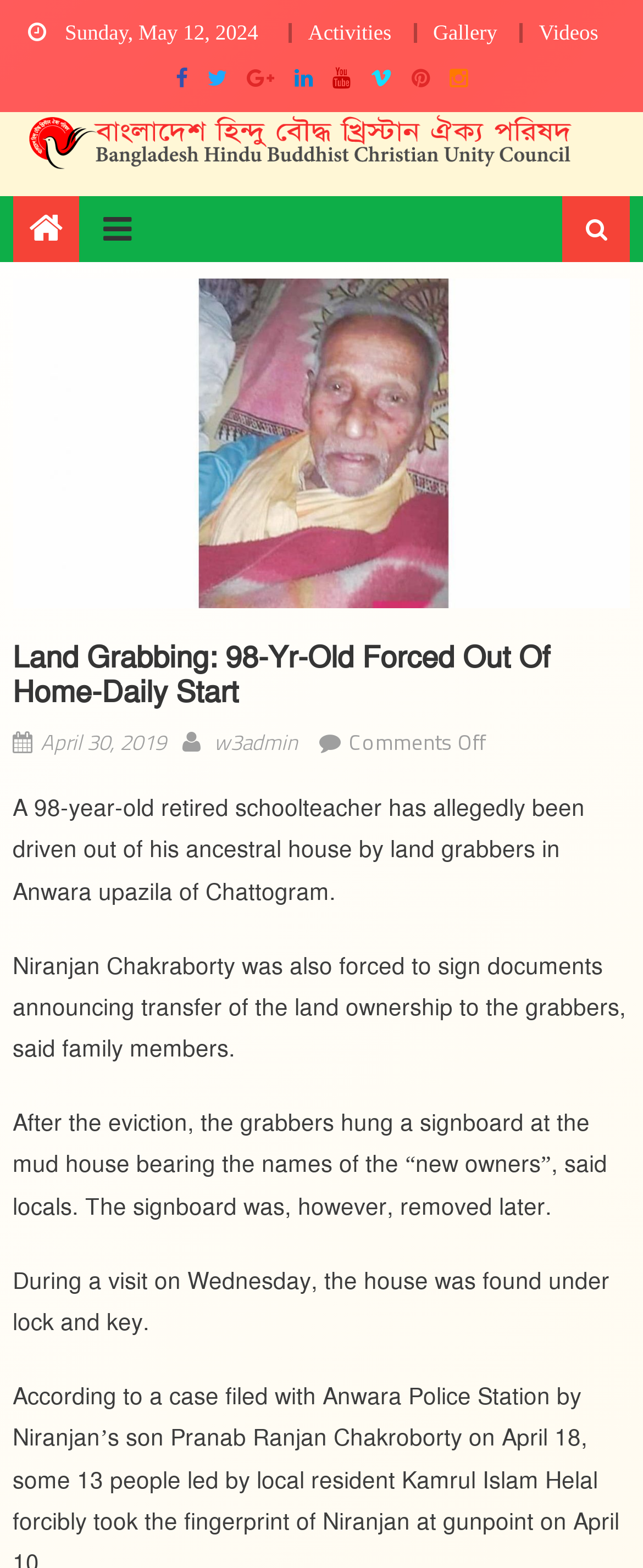What is the name of the retired schoolteacher?
Give a detailed response to the question by analyzing the screenshot.

I found the name of the retired schoolteacher by reading the second sentence of the article, which states 'Niranjan Chakraborty was also forced to sign documents announcing transfer of the land ownership to the grabbers, said family members...'.